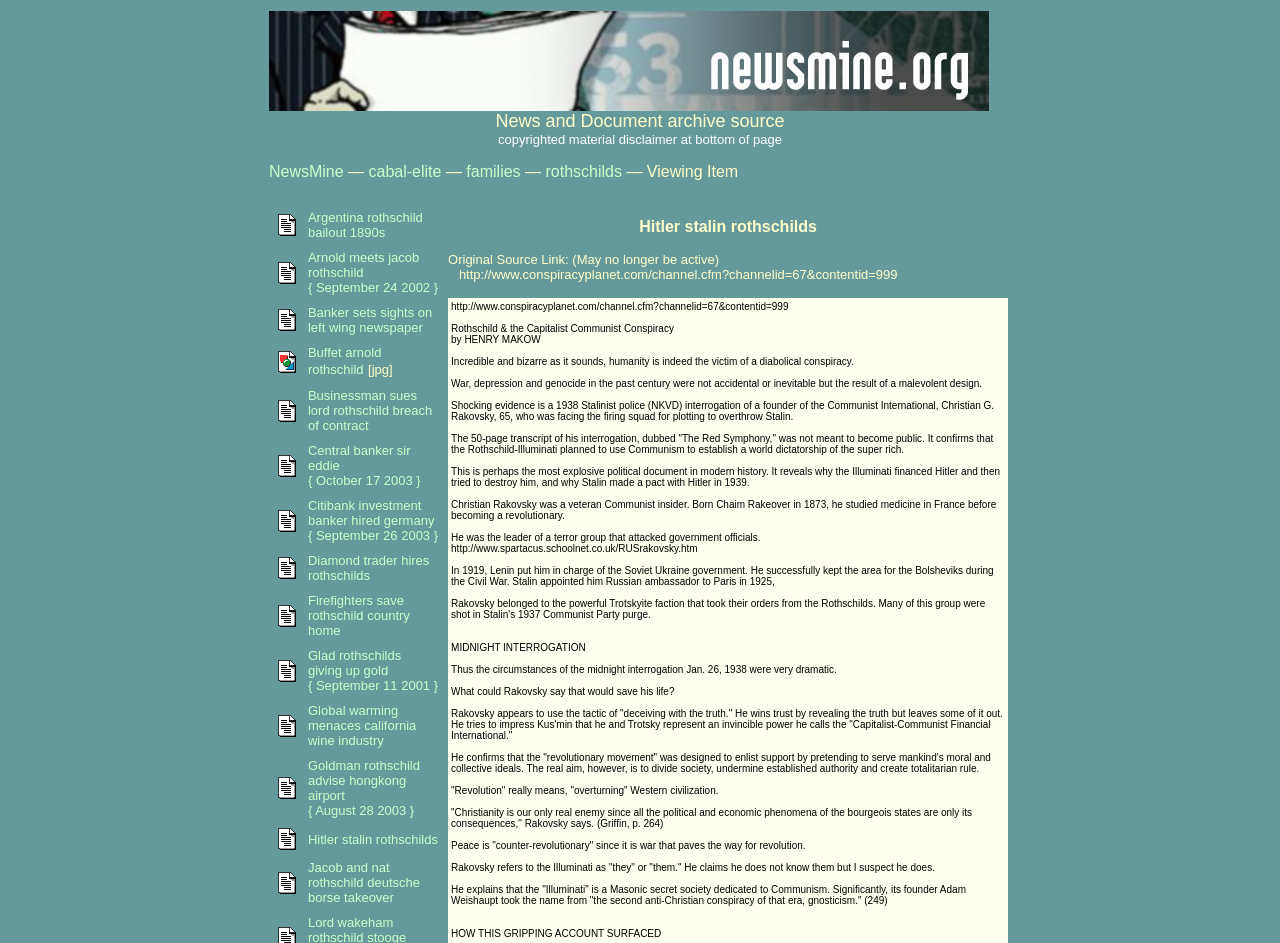What is the occupation of Christian Rakovsky?
Using the image as a reference, give a one-word or short phrase answer.

Revolutionary and politician